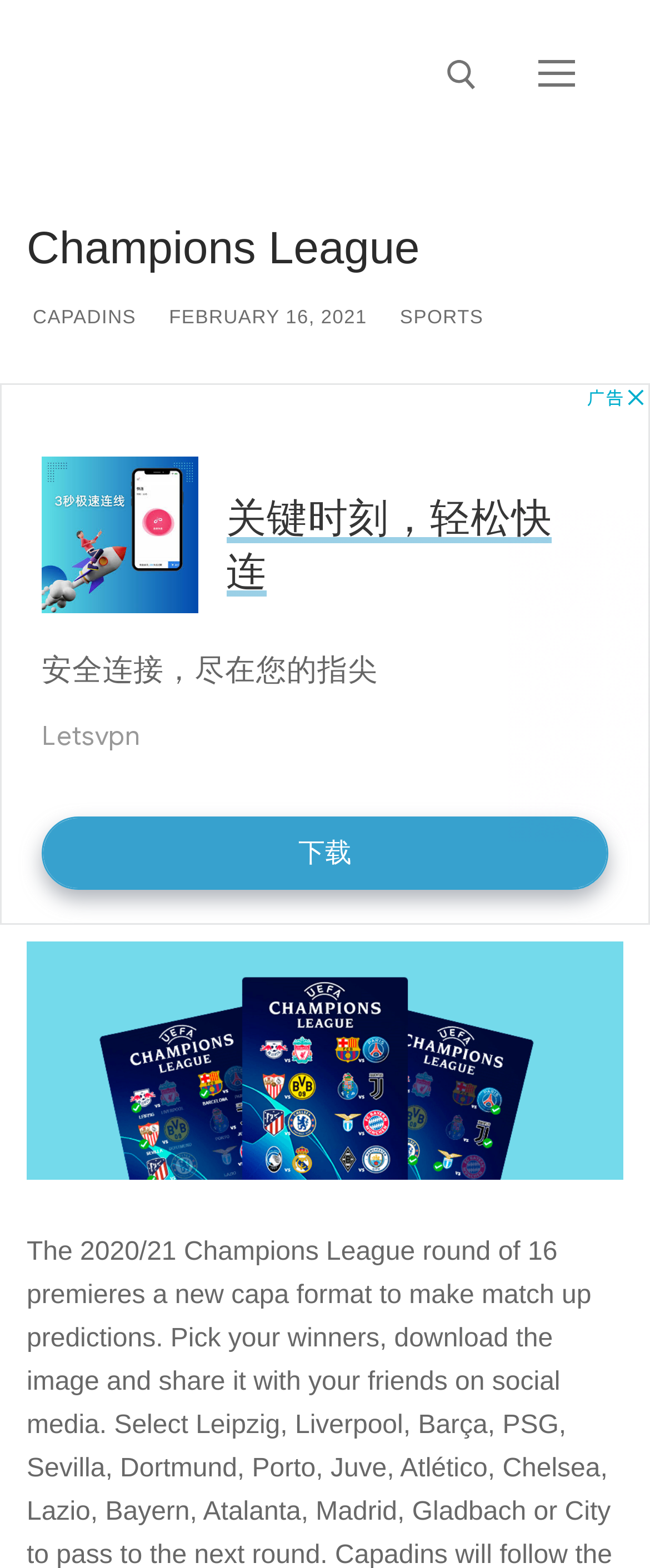Determine the bounding box coordinates of the UI element described below. Use the format (top-left x, top-left y, bottom-right x, bottom-right y) with floating point numbers between 0 and 1: parent_node: Search for: aria-label="submit search"

[0.569, 0.137, 0.717, 0.181]